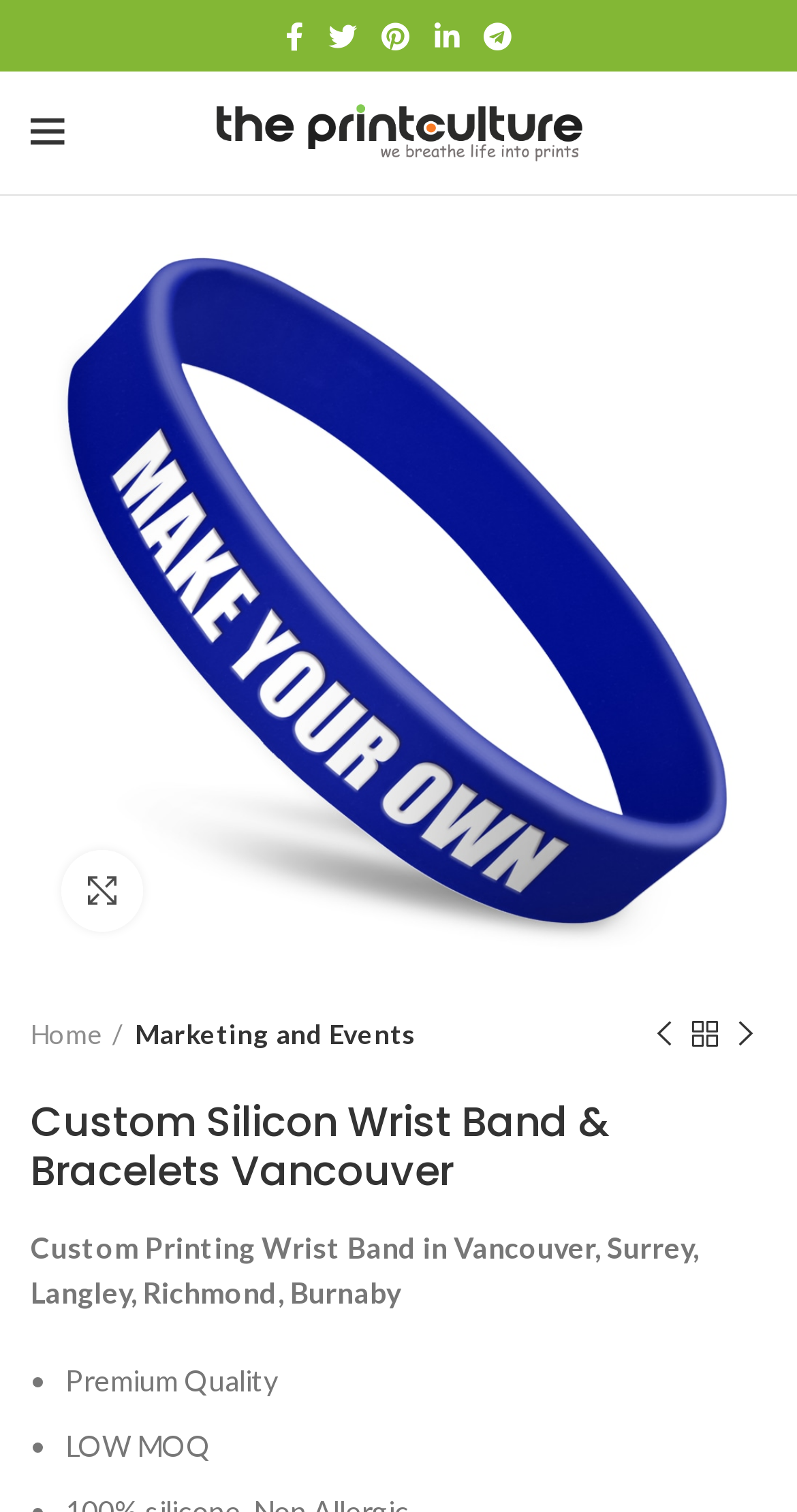Please specify the bounding box coordinates of the clickable section necessary to execute the following command: "Go to Home page".

[0.038, 0.67, 0.154, 0.698]